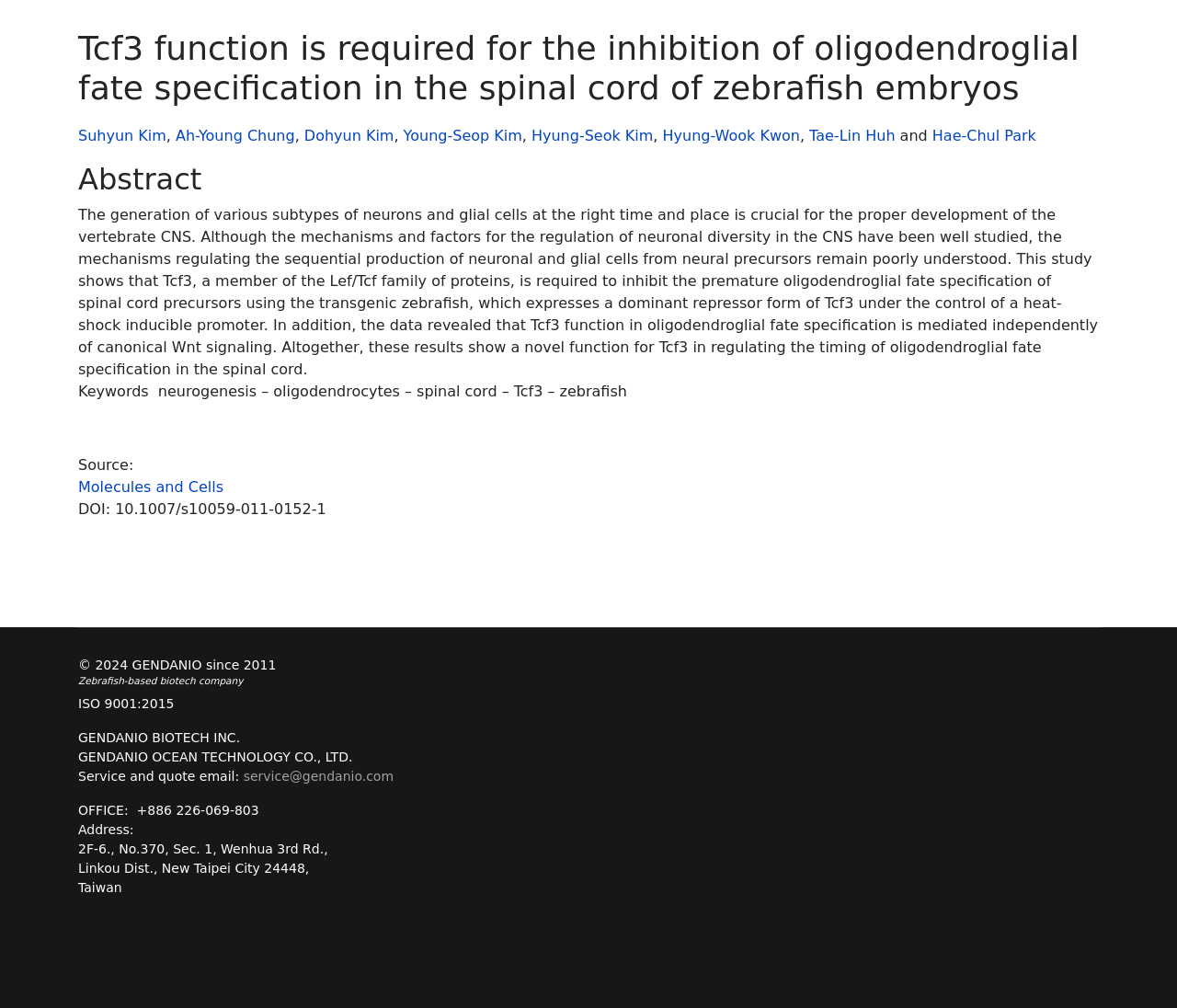Given the description Key Takeaways, predict the bounding box coordinates of the UI element. Ensure the coordinates are in the format (top-left x, top-left y, bottom-right x, bottom-right y) and all values are between 0 and 1.

None